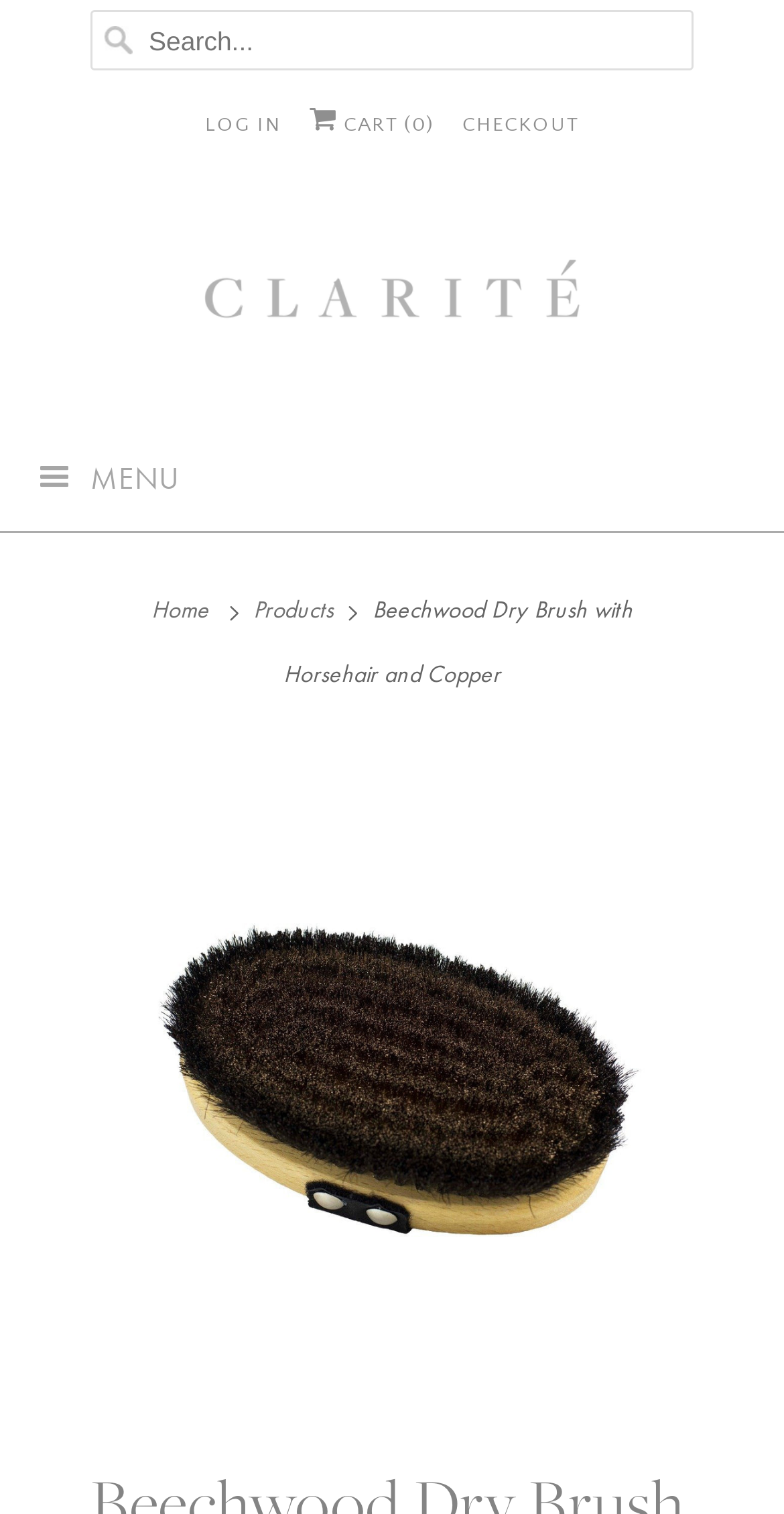Can you look at the image and give a comprehensive answer to the question:
What is the navigation menu called?

I looked at the top of the webpage, where I found a link with the text 'Menu' and an accompanying navigation element with the same name, indicating that it is the navigation menu.